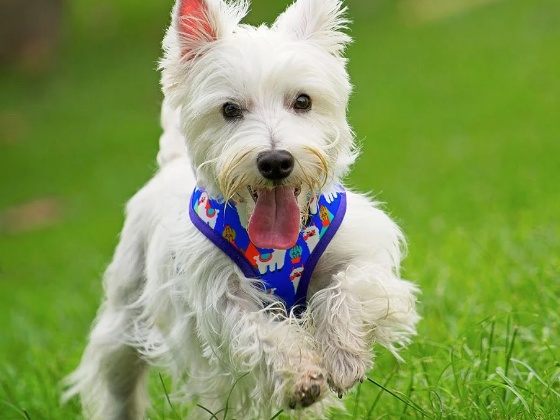Generate a detailed explanation of the scene depicted in the image.

A lively, fluffy white dog joyfully runs through a lush green lawn, capturing the essence of a perfect day outdoors. Wearing a vibrant blue harness adorned with colorful, playful patterns, the dog exudes energy and enthusiasm. Its ears perked up and tongue out, this happy pup embodies the spirit of adventure and playfulness, inviting onlookers to join in the fun. The image showcases a serene natural setting with soft grass, making it an ideal backdrop for this delightful moment.